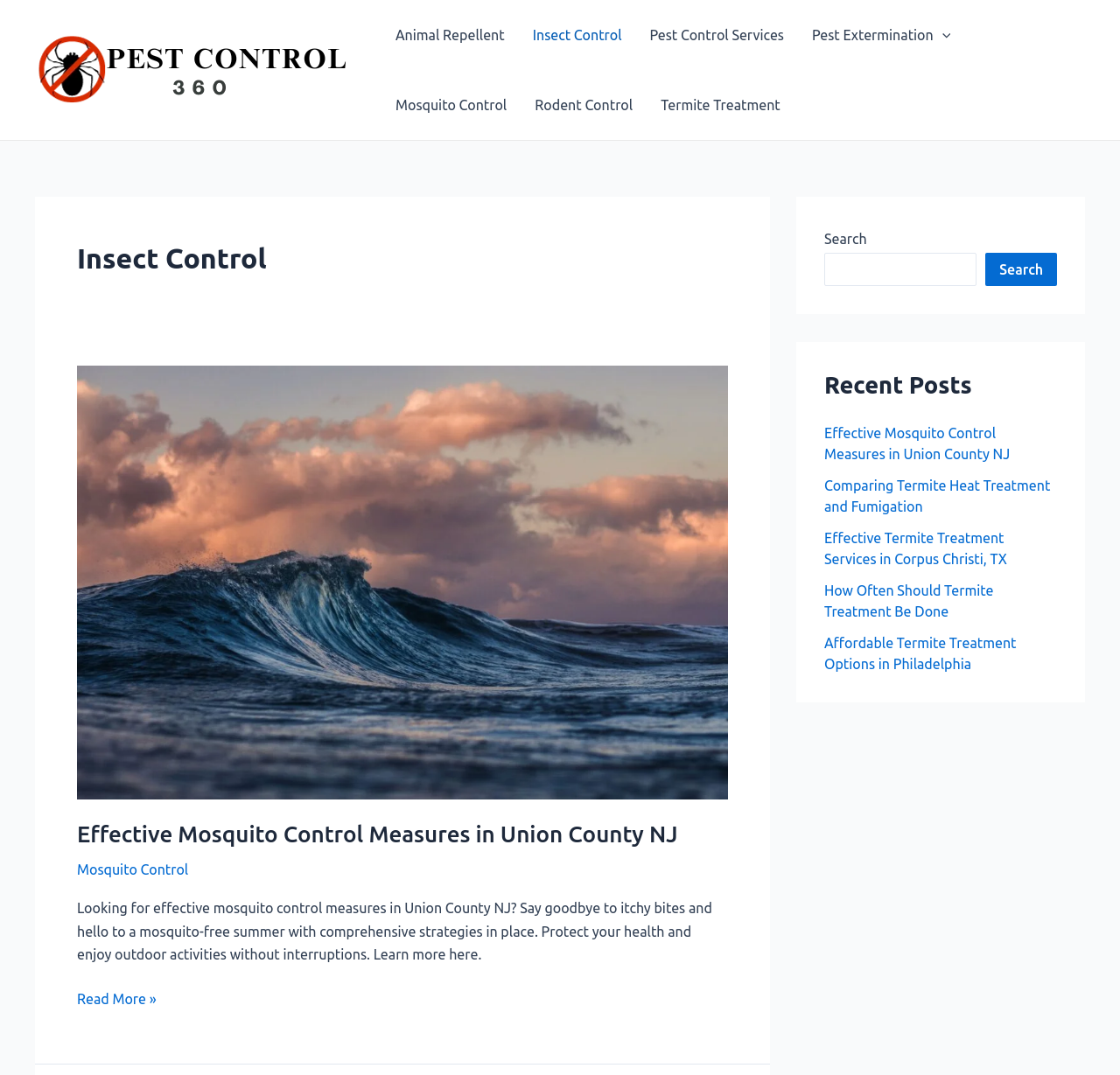Kindly provide the bounding box coordinates of the section you need to click on to fulfill the given instruction: "Read more about Effective Mosquito Control Measures in Union County NJ".

[0.069, 0.918, 0.14, 0.94]